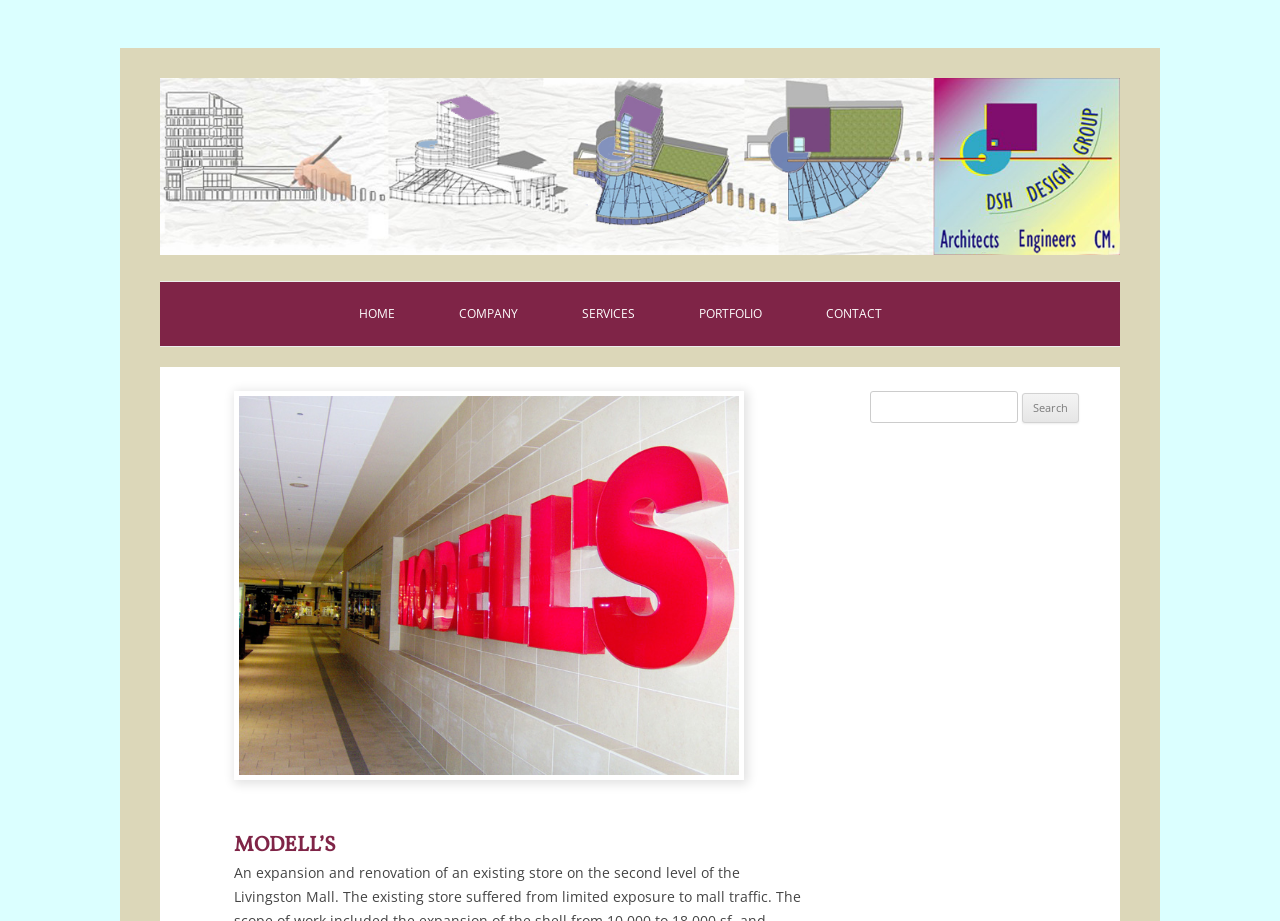Can you find the bounding box coordinates for the element to click on to achieve the instruction: "Skip to content"?

[0.5, 0.305, 0.578, 0.32]